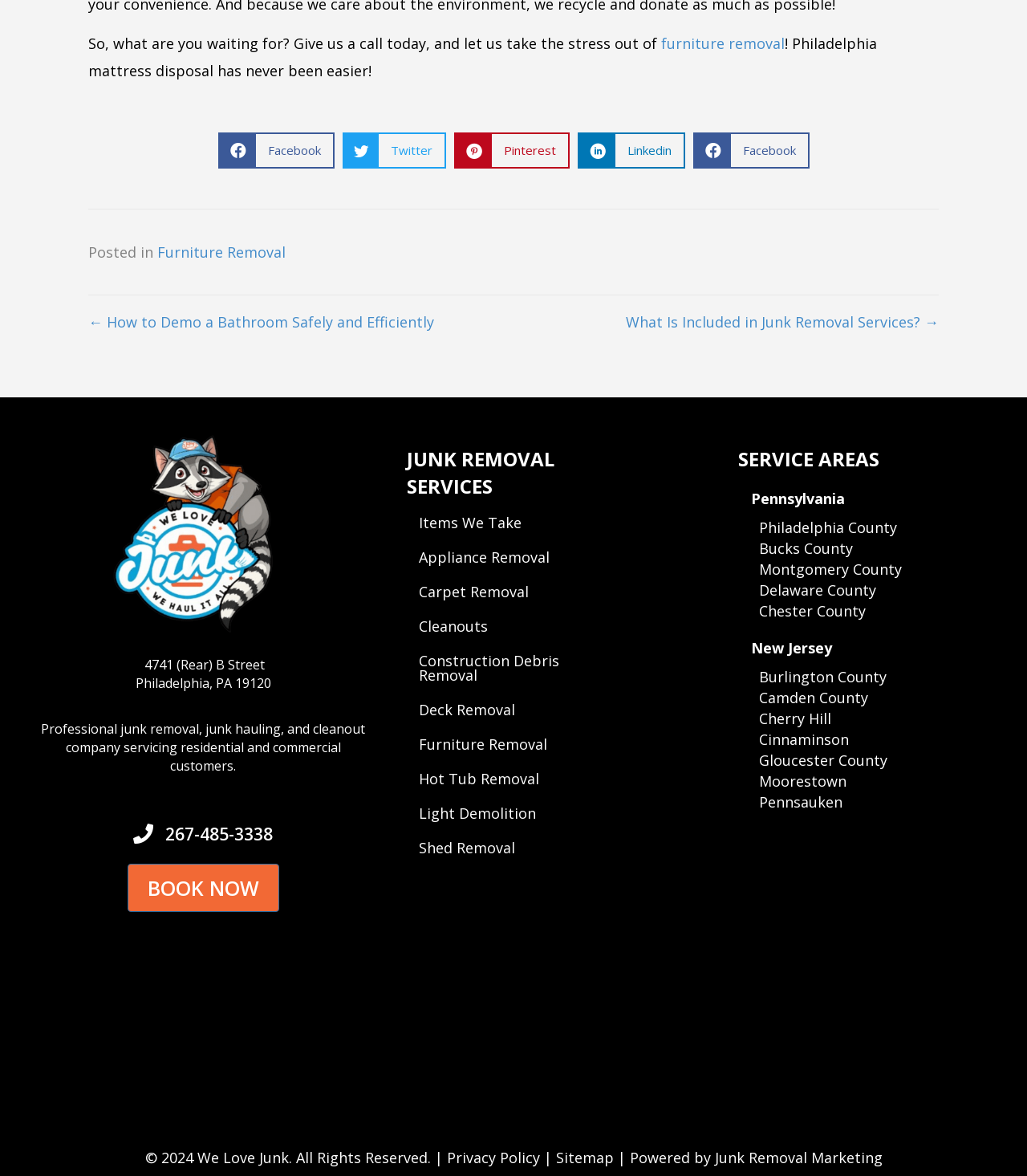What services does the company offer?
Based on the visual content, answer with a single word or a brief phrase.

Junk removal, junk hauling, and cleanout